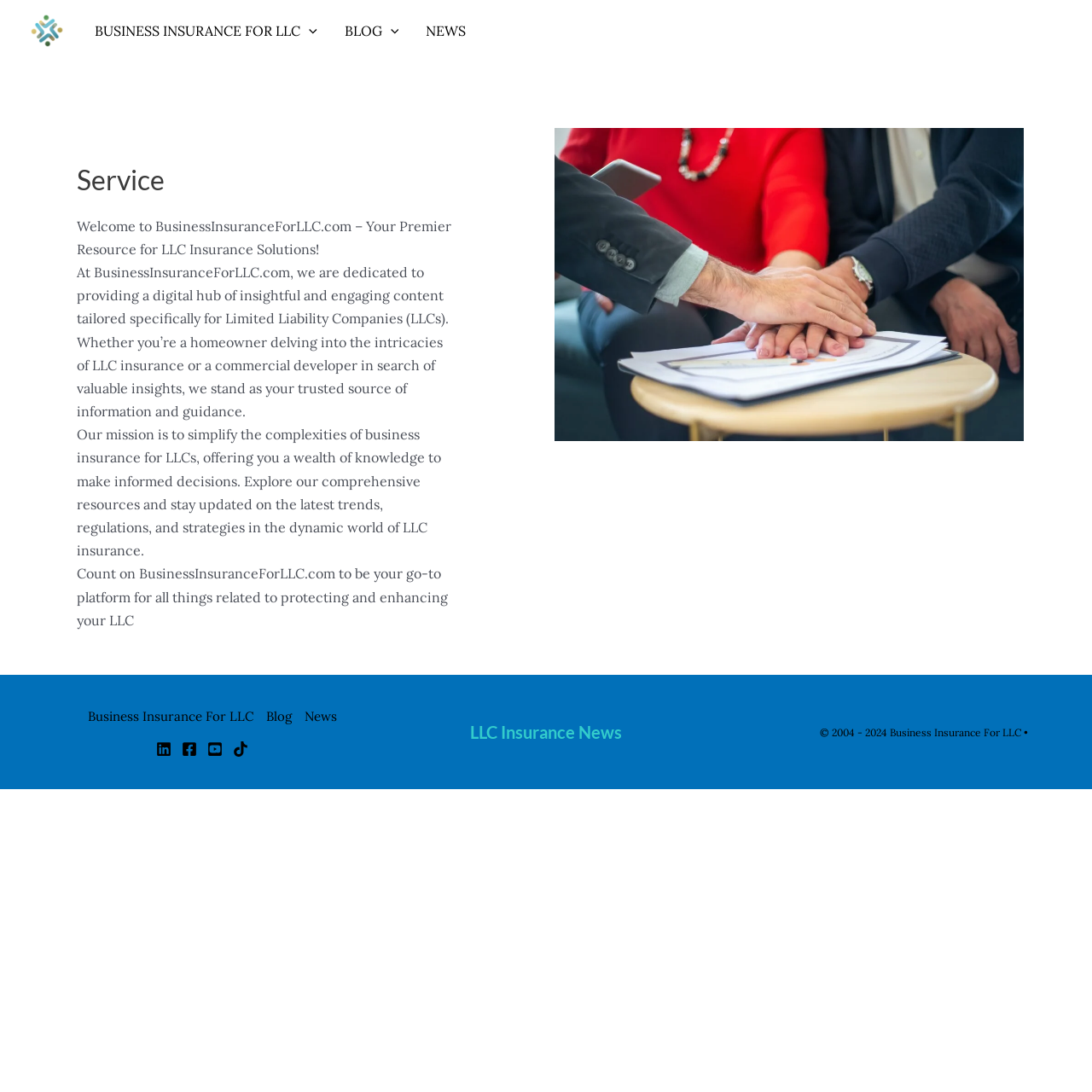Give a complete and precise description of the webpage's appearance.

The webpage is about Business Insurance for LLC, a platform providing insurance insights and resources for Limited Liability Companies (LLCs). At the top left corner, there is a logo of Business Insurance for LLC, accompanied by a navigation menu with links to the main menu, blog, and news sections. The main menu has a toggle button, which is not expanded by default.

Below the navigation menu, there is a main section that takes up most of the page's width. It contains an article with a heading "Service" and four paragraphs of text. The text welcomes users to BusinessInsuranceForLLC.com, describes the platform's mission, and explains its purpose of providing insightful content and resources for LLCs.

To the right of the text, there is an image related to business insurance for LLCs. The image is positioned below the navigation menu and above the footer section.

In the footer section, there are social media links to LinkedIn, Facebook, YouTube, and Tic, each represented by an icon. Below the social media links, there is a heading "LLC Insurance News" and a copyright notice stating "© 2004 - 2024 Business Insurance For LLC •".